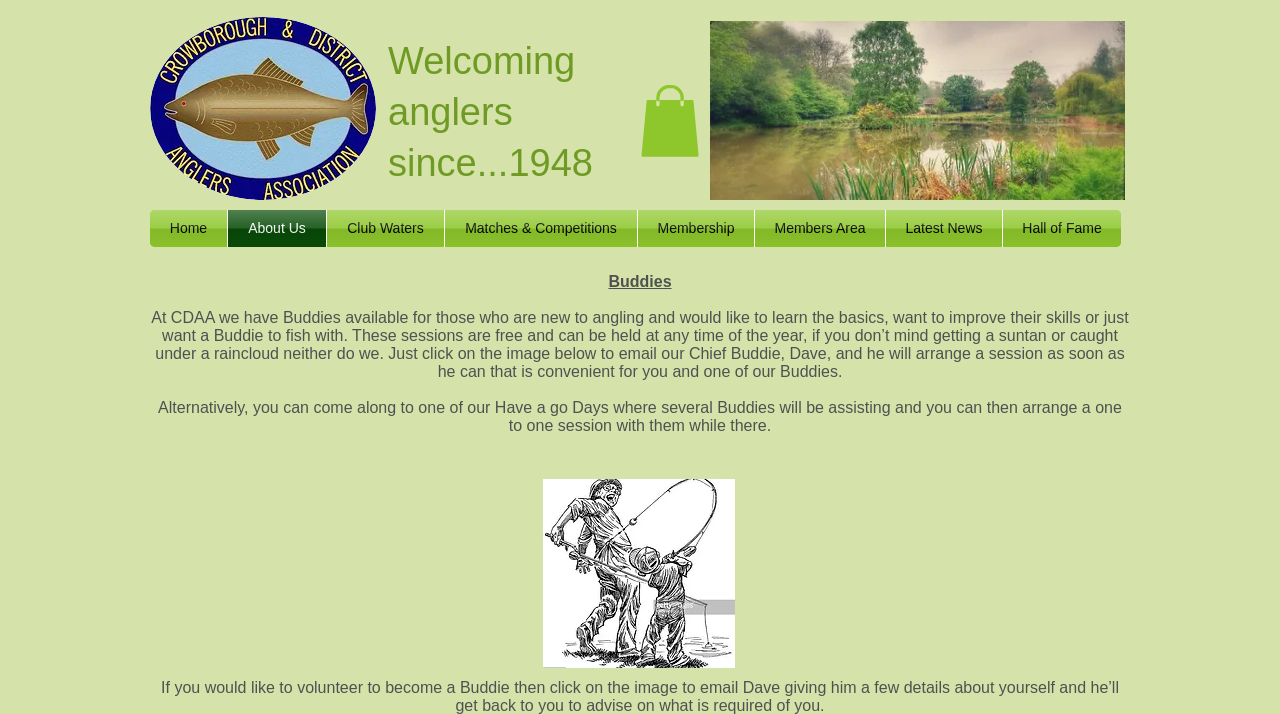Please locate the bounding box coordinates of the element that should be clicked to complete the given instruction: "Click the 'About Us' link".

[0.178, 0.294, 0.255, 0.346]